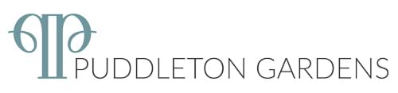Describe the scene depicted in the image with great detail.

The image features the elegant logo of "Puddleton Gardens," a company specializing in garden design, construction, and management. The logo is characterized by a stylish and modern aesthetic, blending sophisticated typography with a unique emblem. The design reflects the brand’s commitment to creating beautifully curated gardens that thrive over time, emphasizing sustainability and environmental responsibility. Accompanying the logo is the tagline highlighting their expertise as unique garden designers, builders, and carers since 1994, showcasing a rich history of devoted service in the landscaping industry.